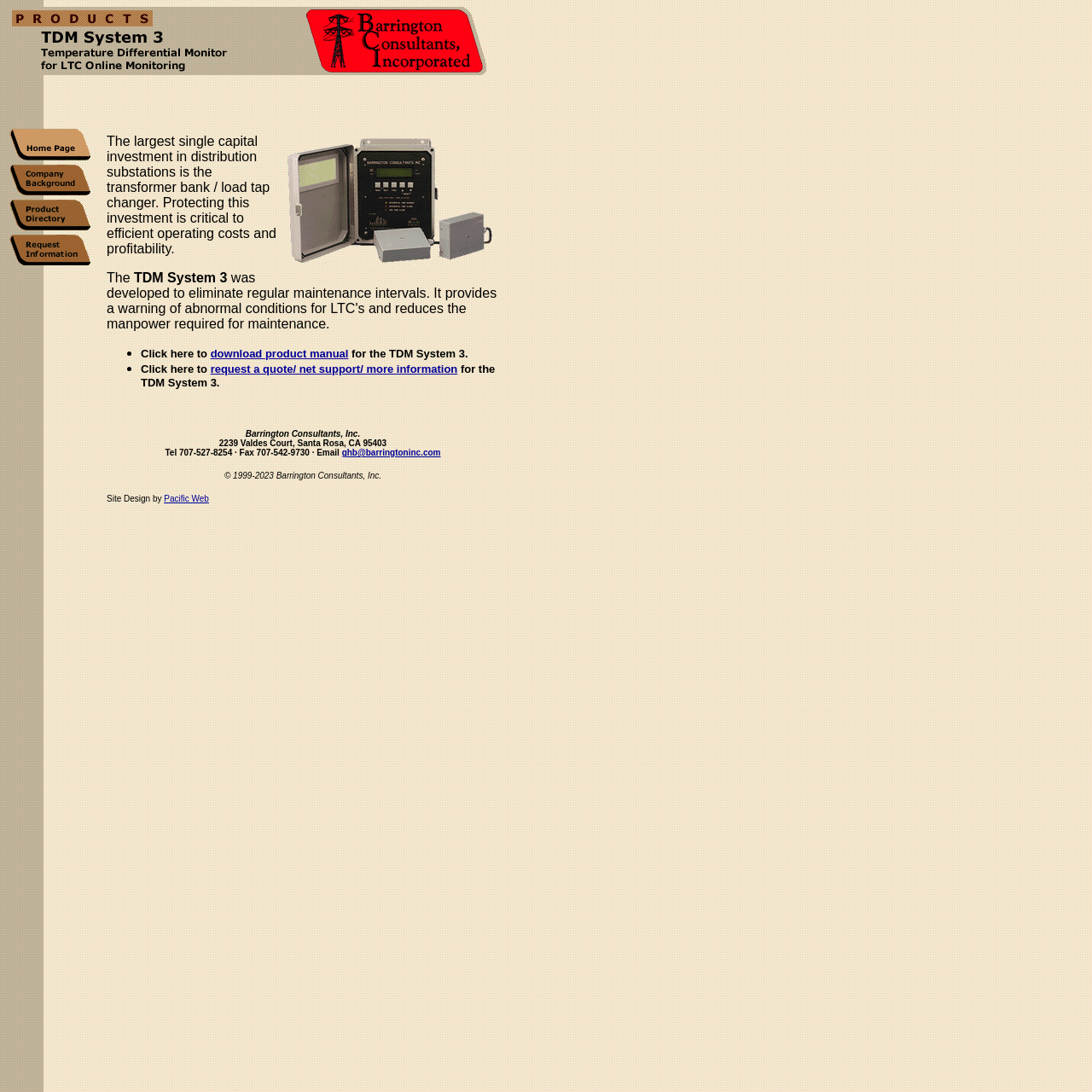Please identify the bounding box coordinates of the clickable element to fulfill the following instruction: "Click the Company Background link". The coordinates should be four float numbers between 0 and 1, i.e., [left, top, right, bottom].

[0.009, 0.168, 0.083, 0.181]